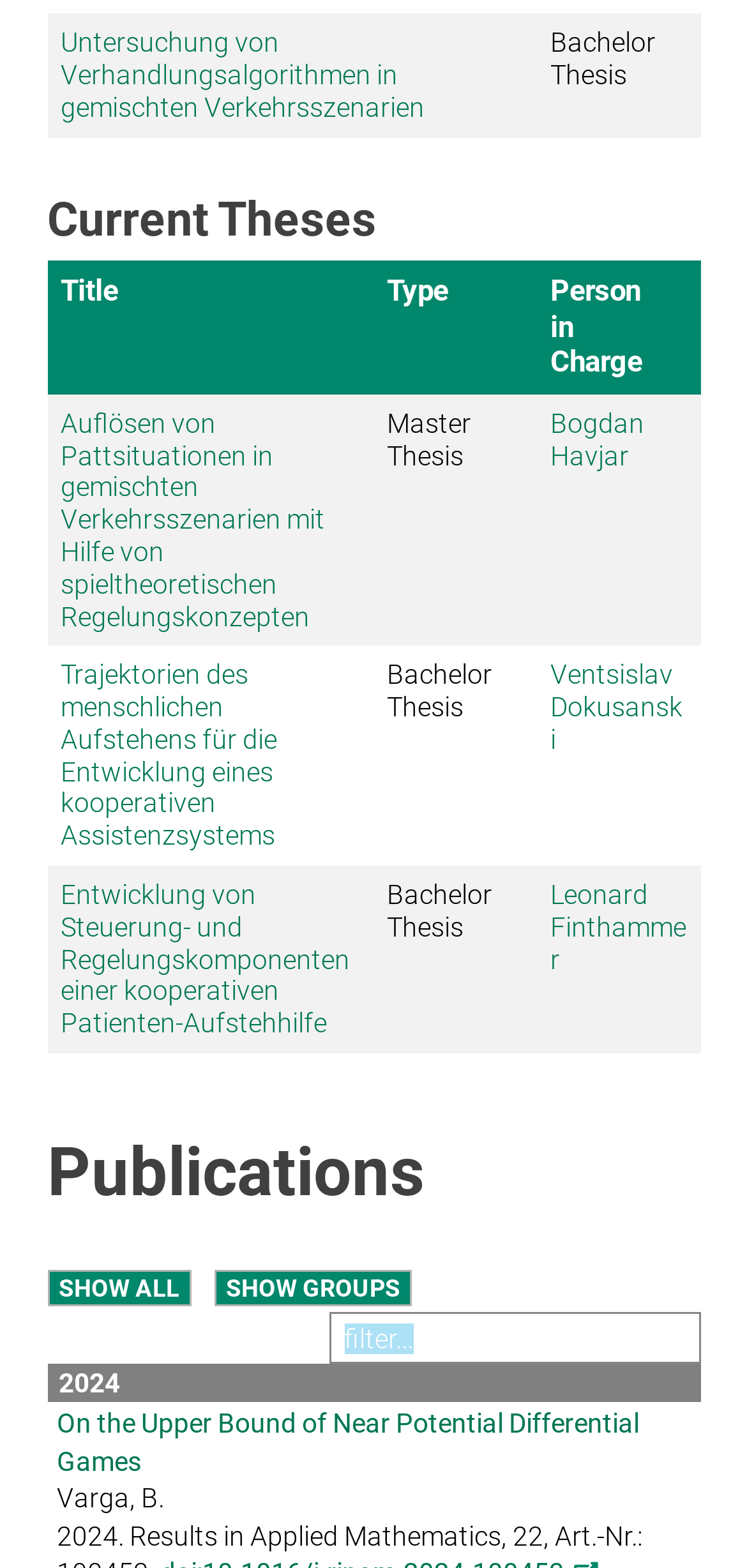Find the bounding box coordinates of the element to click in order to complete this instruction: "Filter the theses". The bounding box coordinates must be four float numbers between 0 and 1, denoted as [left, top, right, bottom].

[0.44, 0.837, 0.937, 0.87]